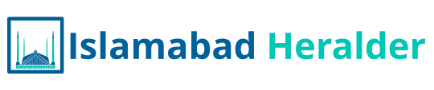Provide a single word or phrase answer to the question: 
What is the possible landmark structure represented in the logo?

A mosque